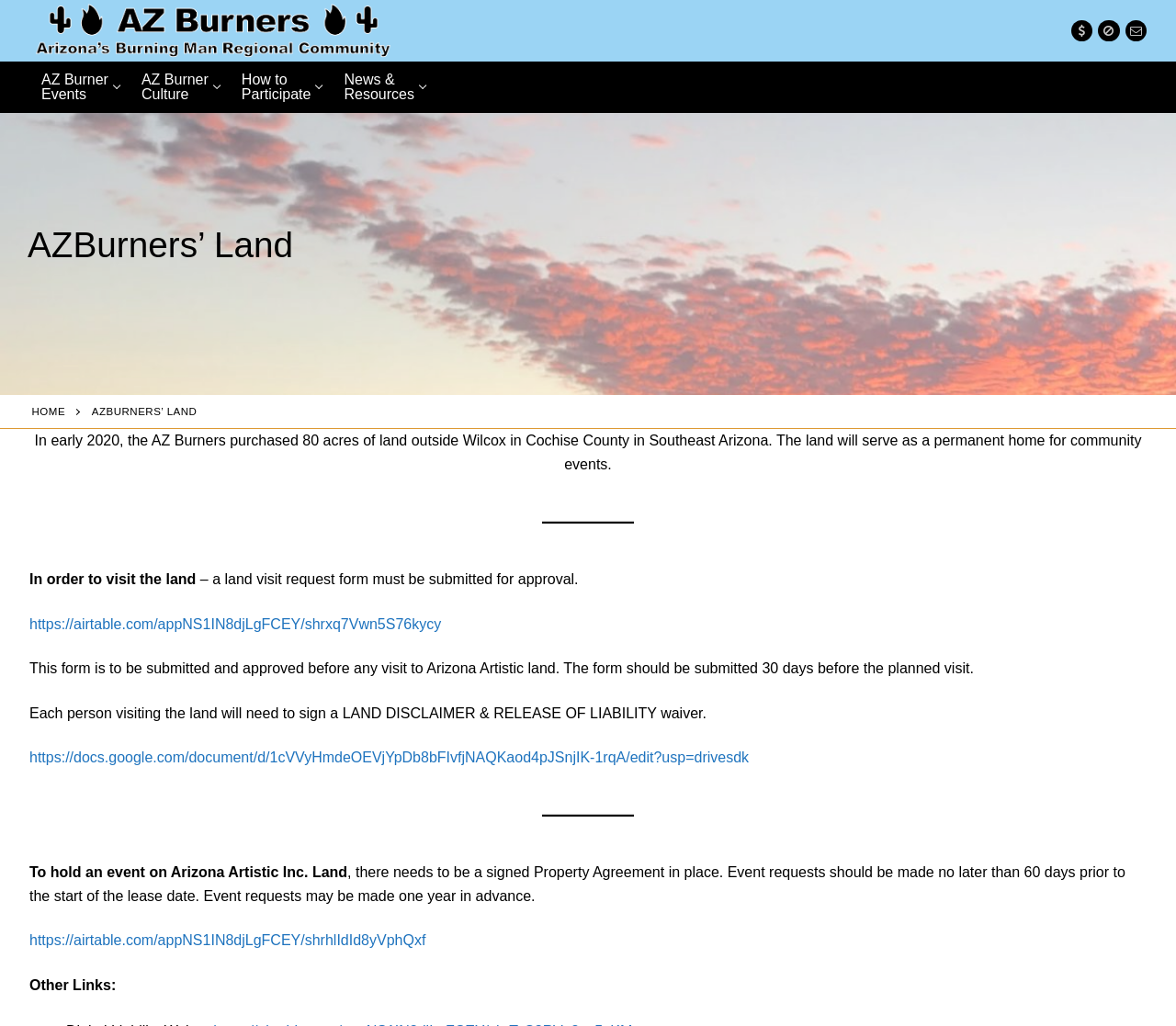Based on what you see in the screenshot, provide a thorough answer to this question: What is the purpose of the 80 acres of land?

According to the webpage, the AZ Burners purchased 80 acres of land outside Wilcox in Cochise County in Southeast Arizona, and the land will serve as a permanent home for community events.